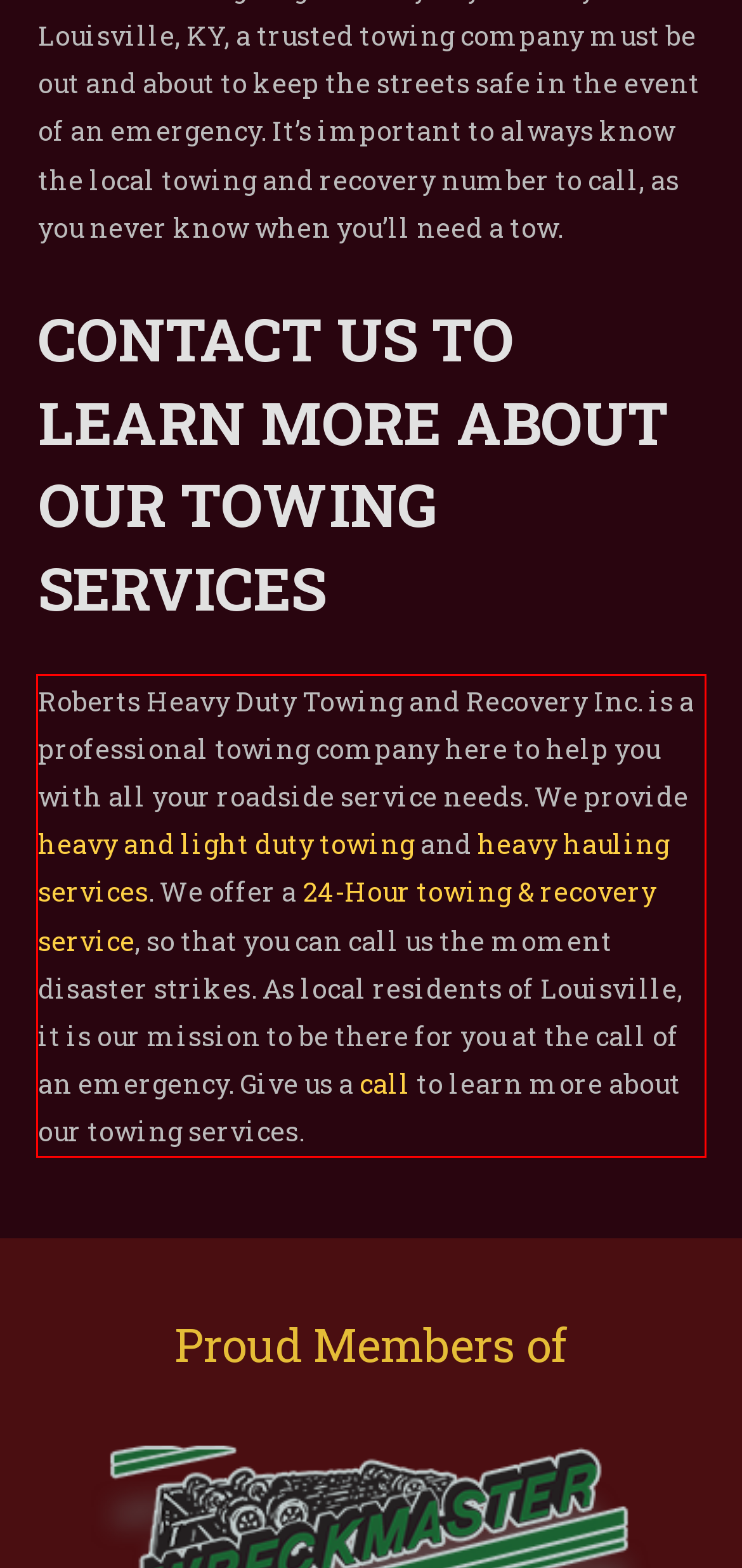Your task is to recognize and extract the text content from the UI element enclosed in the red bounding box on the webpage screenshot.

Roberts Heavy Duty Towing and Recovery Inc. is a professional towing company here to help you with all your roadside service needs. We provide heavy and light duty towing and heavy hauling services. We offer a 24-Hour towing & recovery service, so that you can call us the moment disaster strikes. As local residents of Louisville, it is our mission to be there for you at the call of an emergency. Give us a call to learn more about our towing services.